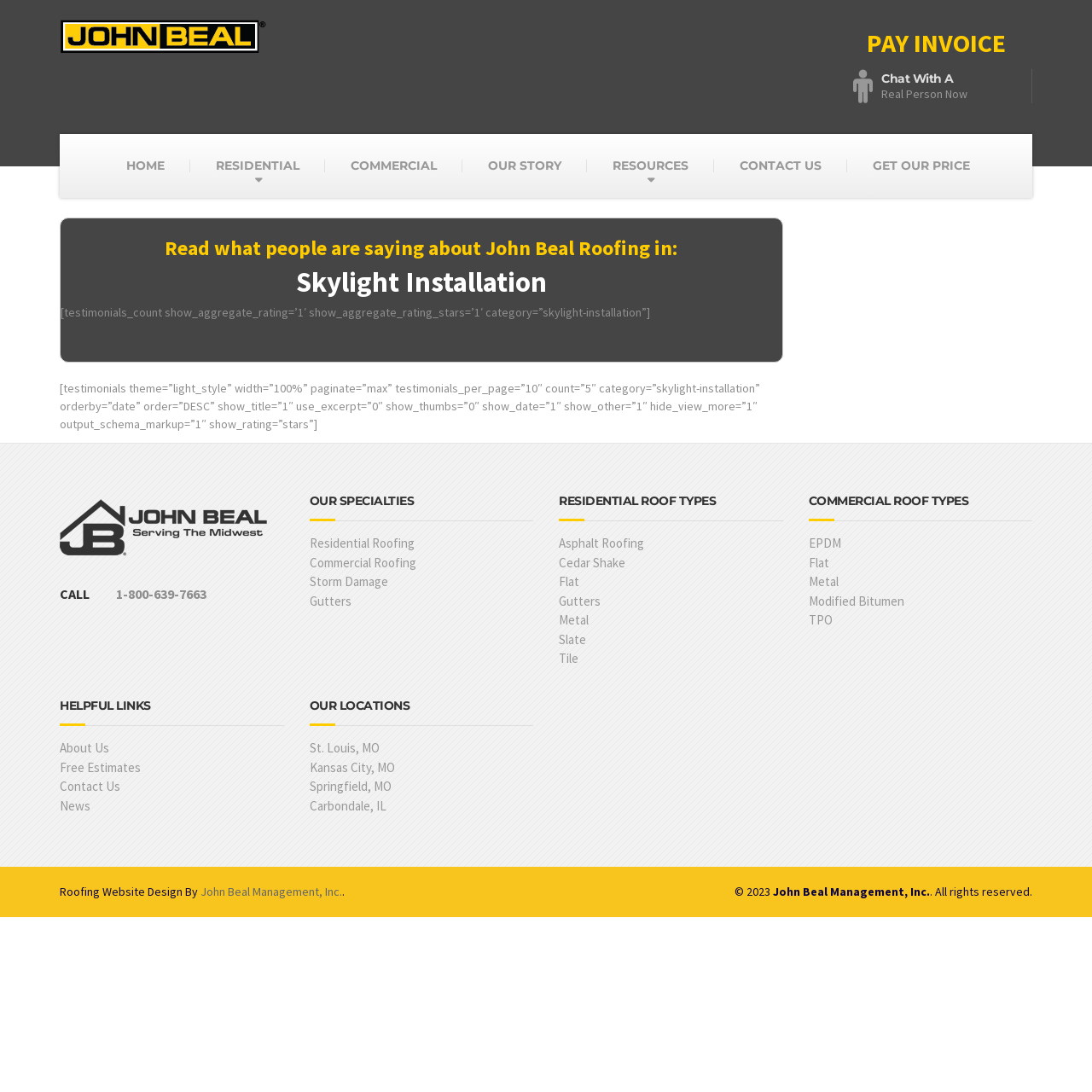What is the copyright year mentioned at the bottom of the webpage?
From the screenshot, provide a brief answer in one word or phrase.

2023